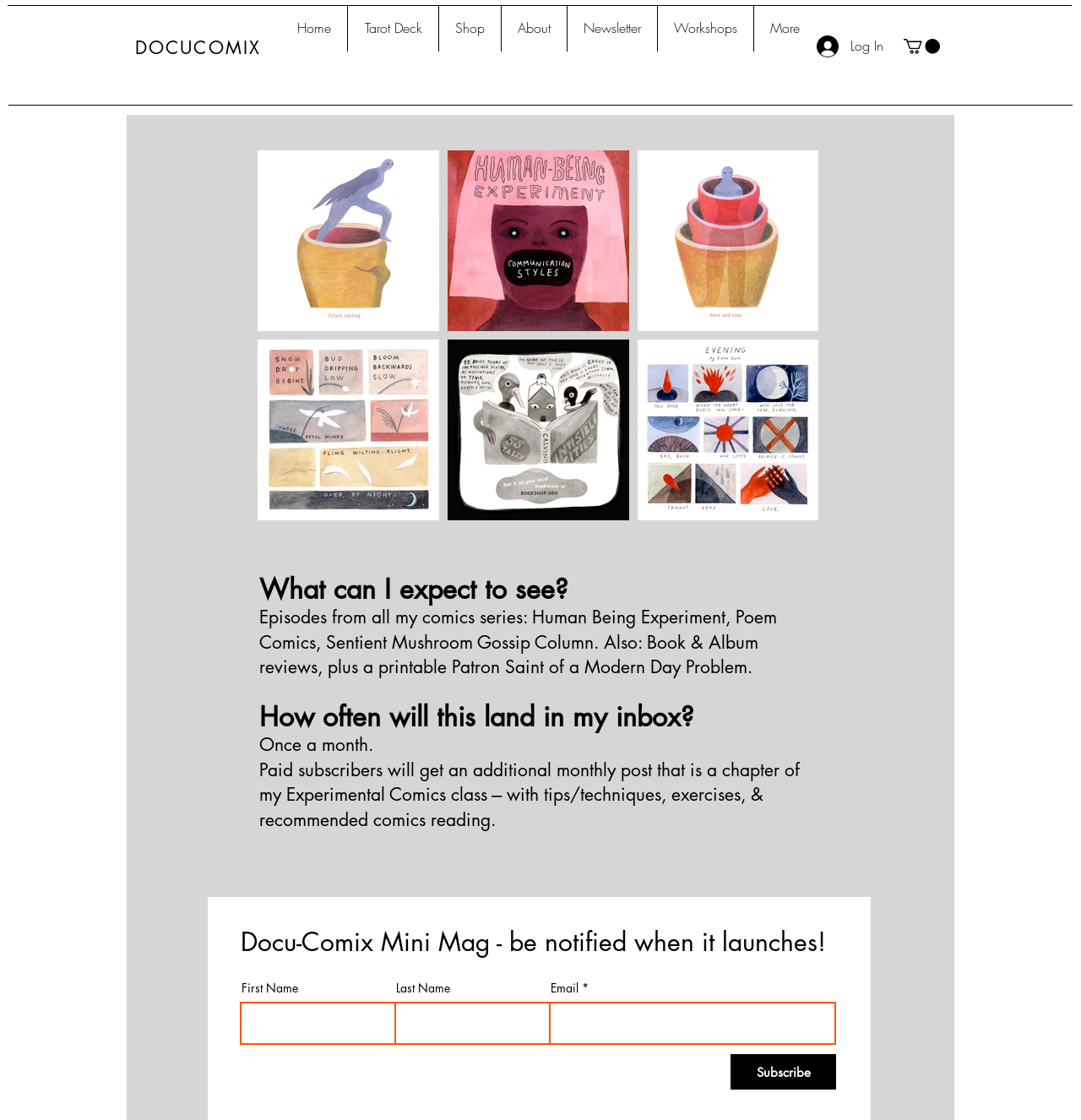Locate the bounding box coordinates of the clickable region to complete the following instruction: "Click the 'Home' link."

None